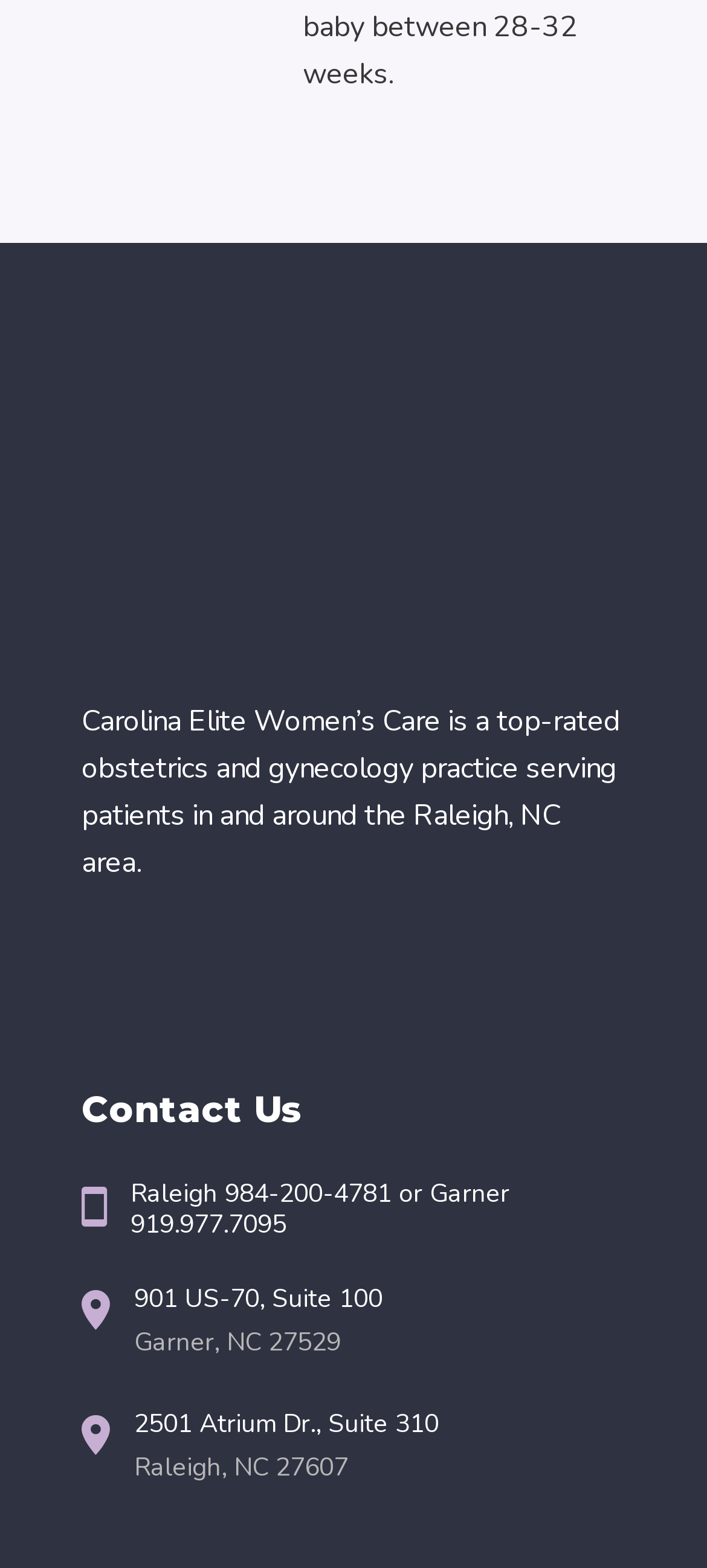What is the zip code of the Raleigh location?
Please use the image to provide a one-word or short phrase answer.

27607